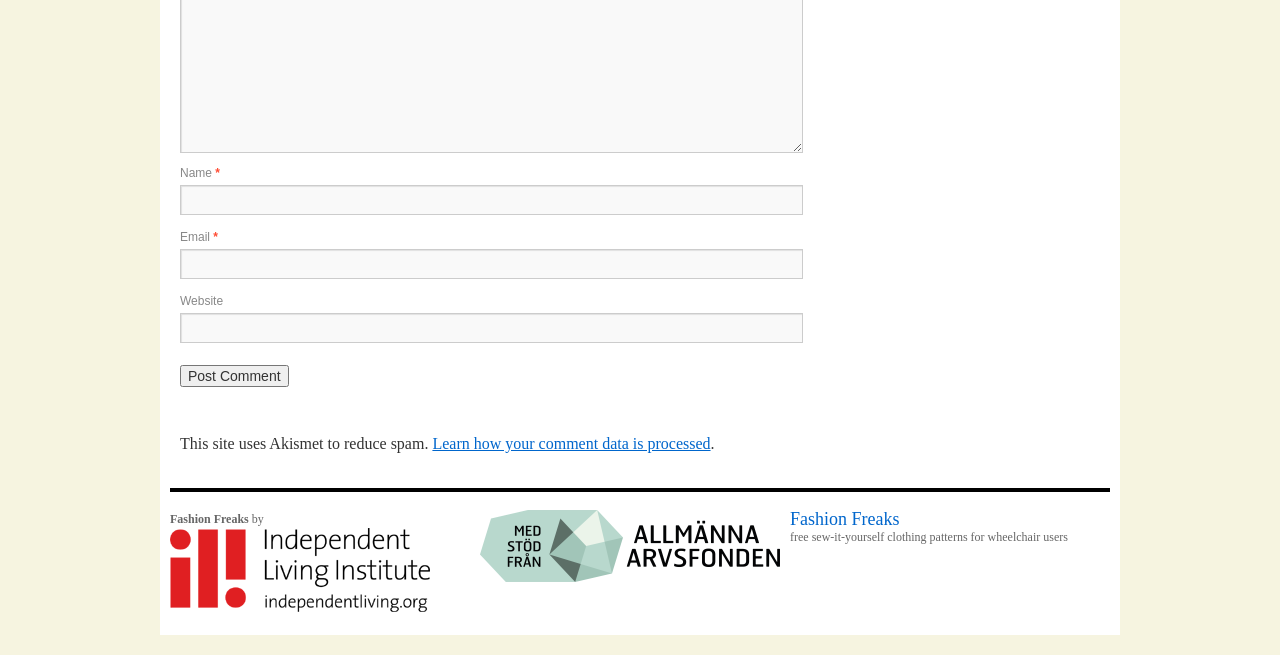Please give a succinct answer to the question in one word or phrase:
What is required to post a comment?

Name and Email